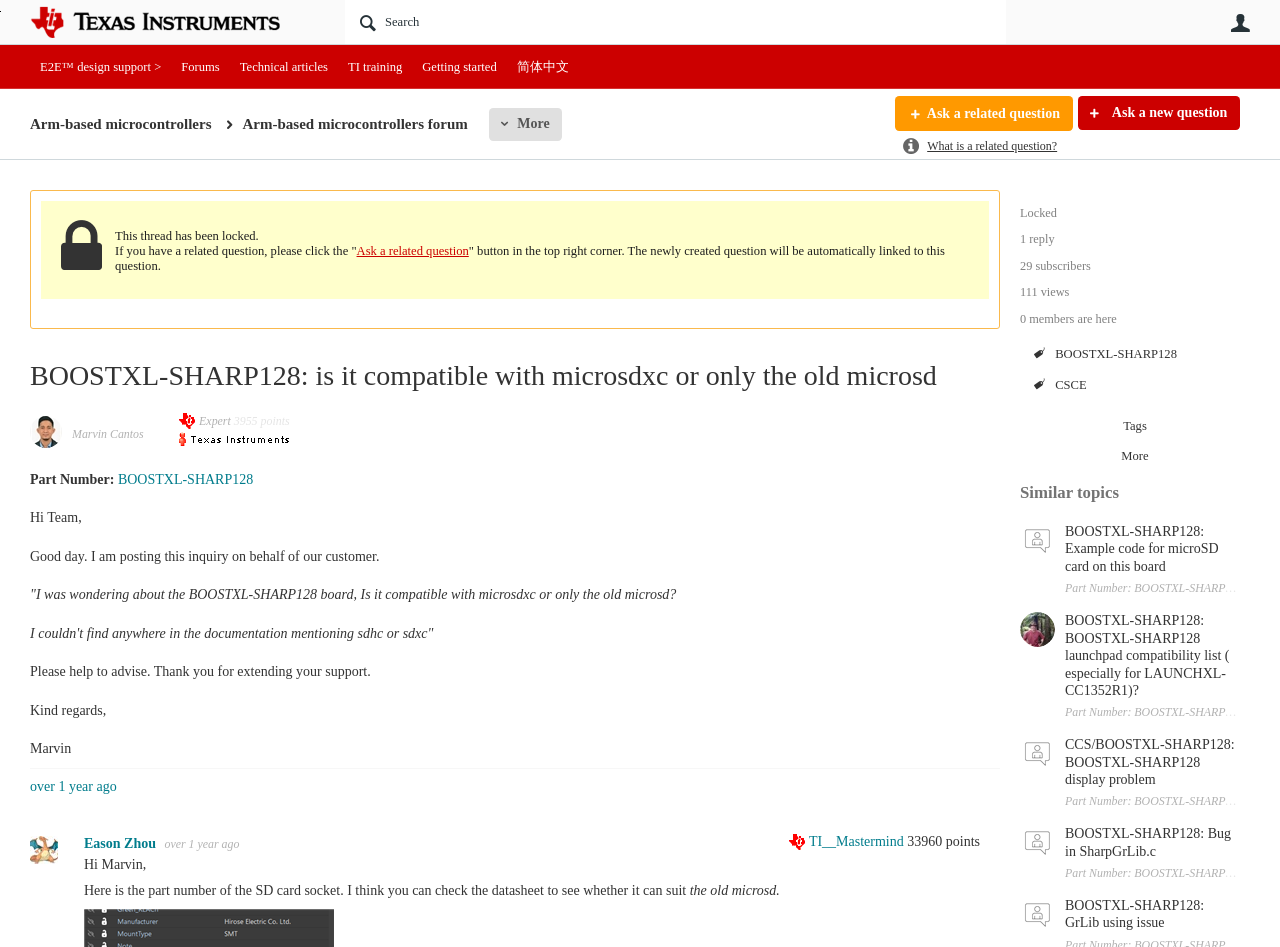Who posted the original inquiry on behalf of their customer?
Based on the visual content, answer with a single word or a brief phrase.

Marvin Cantos